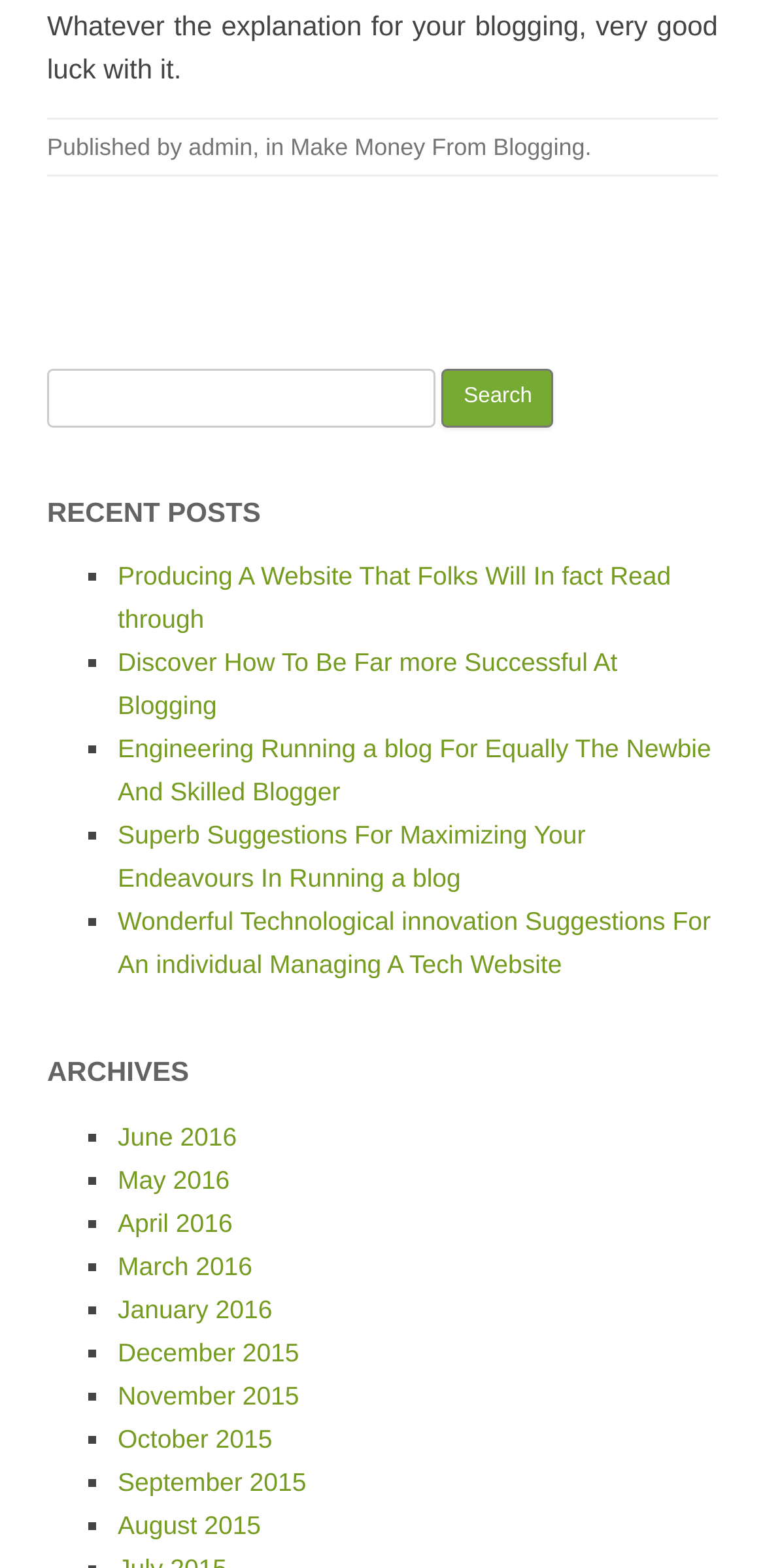Identify the bounding box of the HTML element described here: "November 2015". Provide the coordinates as four float numbers between 0 and 1: [left, top, right, bottom].

[0.154, 0.881, 0.391, 0.899]